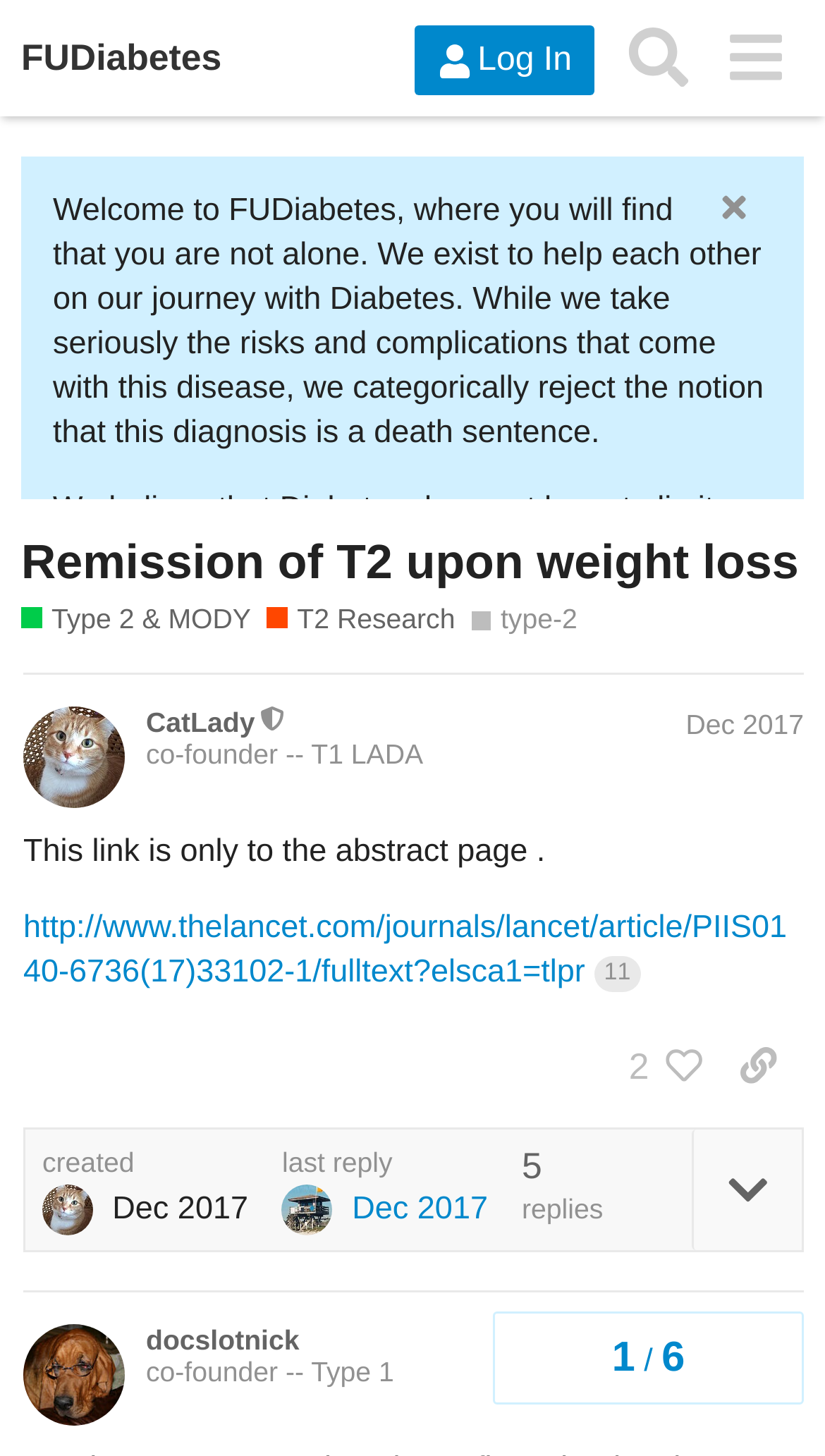From the details in the image, provide a thorough response to the question: What is the name of the community?

The name of the community can be found in the heading element at the top of the webpage, which says 'FUDiabetes'.